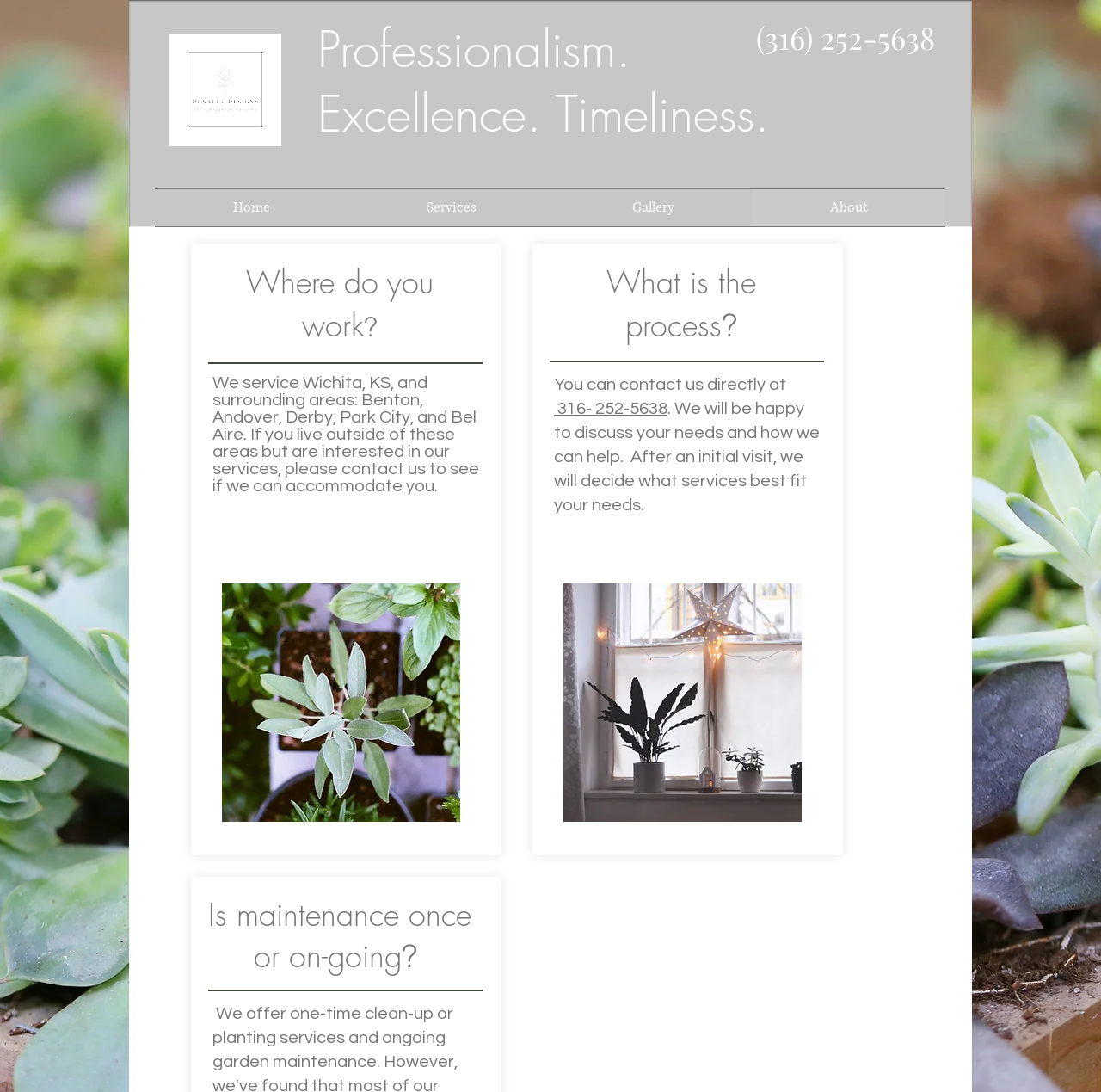Describe all the significant parts and information present on the webpage.

The webpage is a FAQ page for Denault Designs, a professional service provider. At the top left, there is a small image of "Original.png". Below it, there is a heading that reads "Professionalism. Excellence. Timeliness." followed by a phone number "(316) 252-5638" on the right side.

On the top navigation bar, there are four links: "Home", "Services", "Gallery", and "About". The navigation bar spans across the top of the page, from left to right.

The main content of the page is divided into several sections, each with a heading and corresponding text or images. The first section asks "Where do you work?" and provides a detailed answer in a paragraph of text, explaining the service areas of Denault Designs. Below this section, there is an image of "Herb Plants".

The next section asks "Is maintenance once or on-going?" and is positioned below the previous section. Another section asks "What is the process?" and is located to the right of the previous two sections. This section provides a brief text and a phone number "(316) 252-5638" to contact Denault Designs. Below this section, there is another image of "Herb Plants".

Overall, the webpage has a simple and organized structure, with clear headings and concise text, making it easy to navigate and find the desired information.